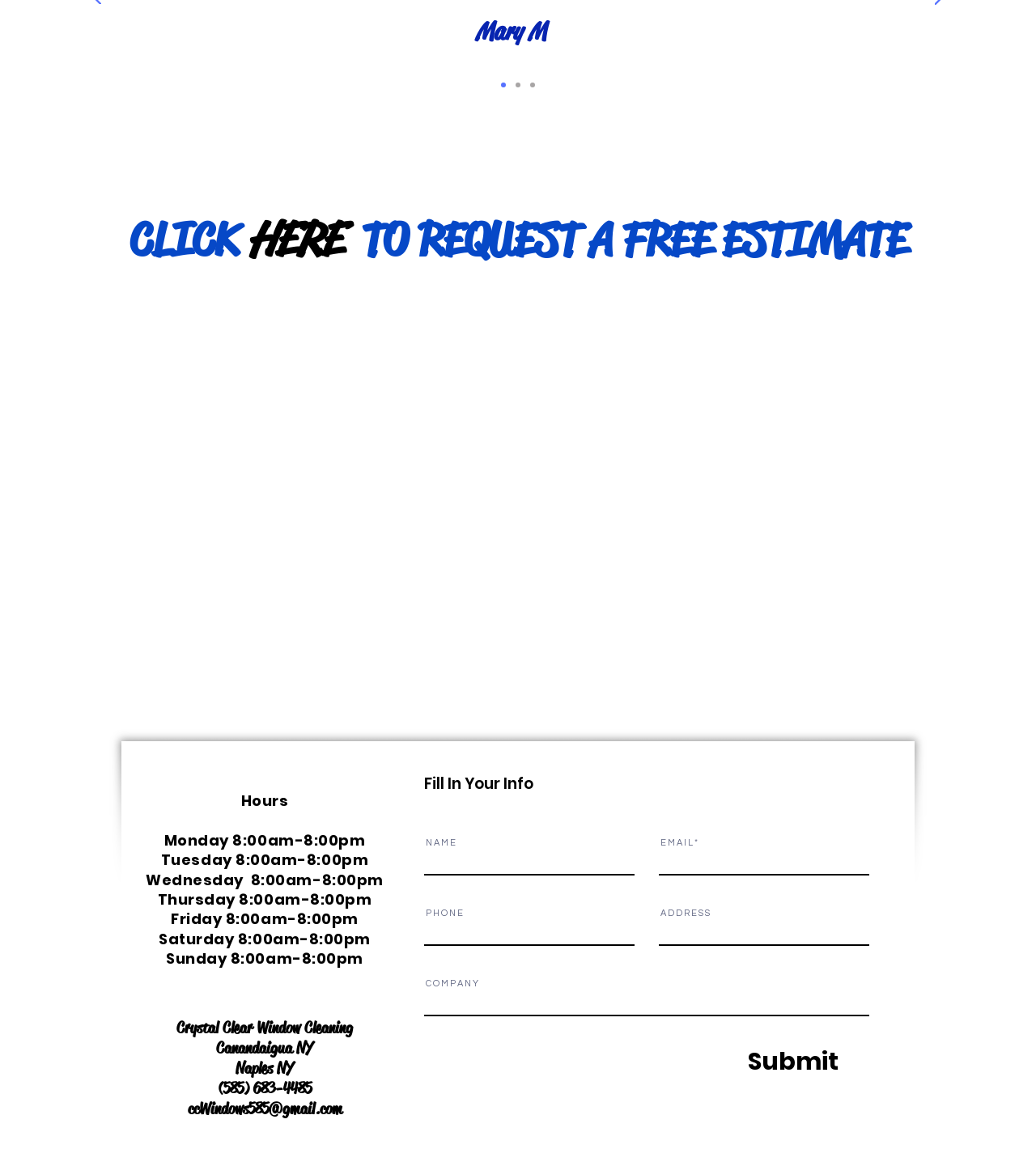Identify the bounding box of the UI element described as follows: "aria-label="Google Places Social Icon"". Provide the coordinates as four float numbers in the range of 0 to 1 [left, top, right, bottom].

[0.714, 0.487, 0.794, 0.558]